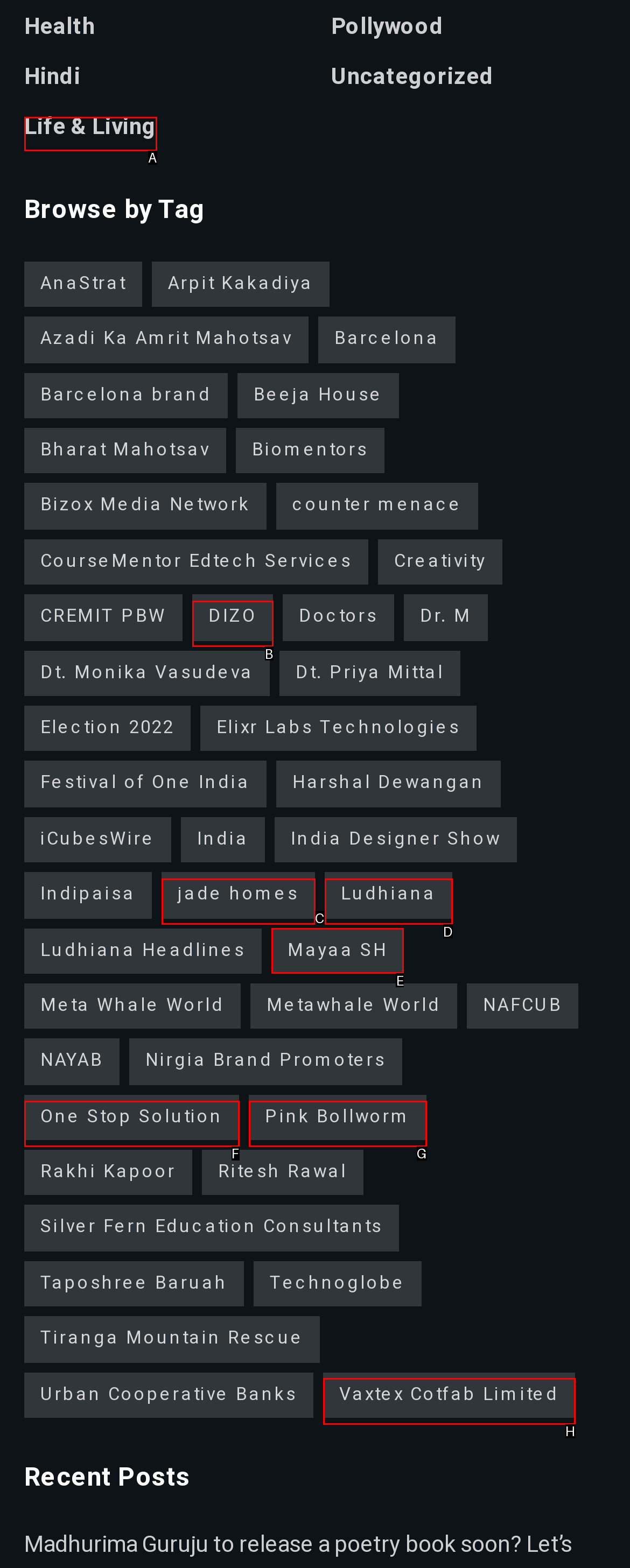Determine the letter of the UI element that you need to click to perform the task: Explore Mayaa SH.
Provide your answer with the appropriate option's letter.

E